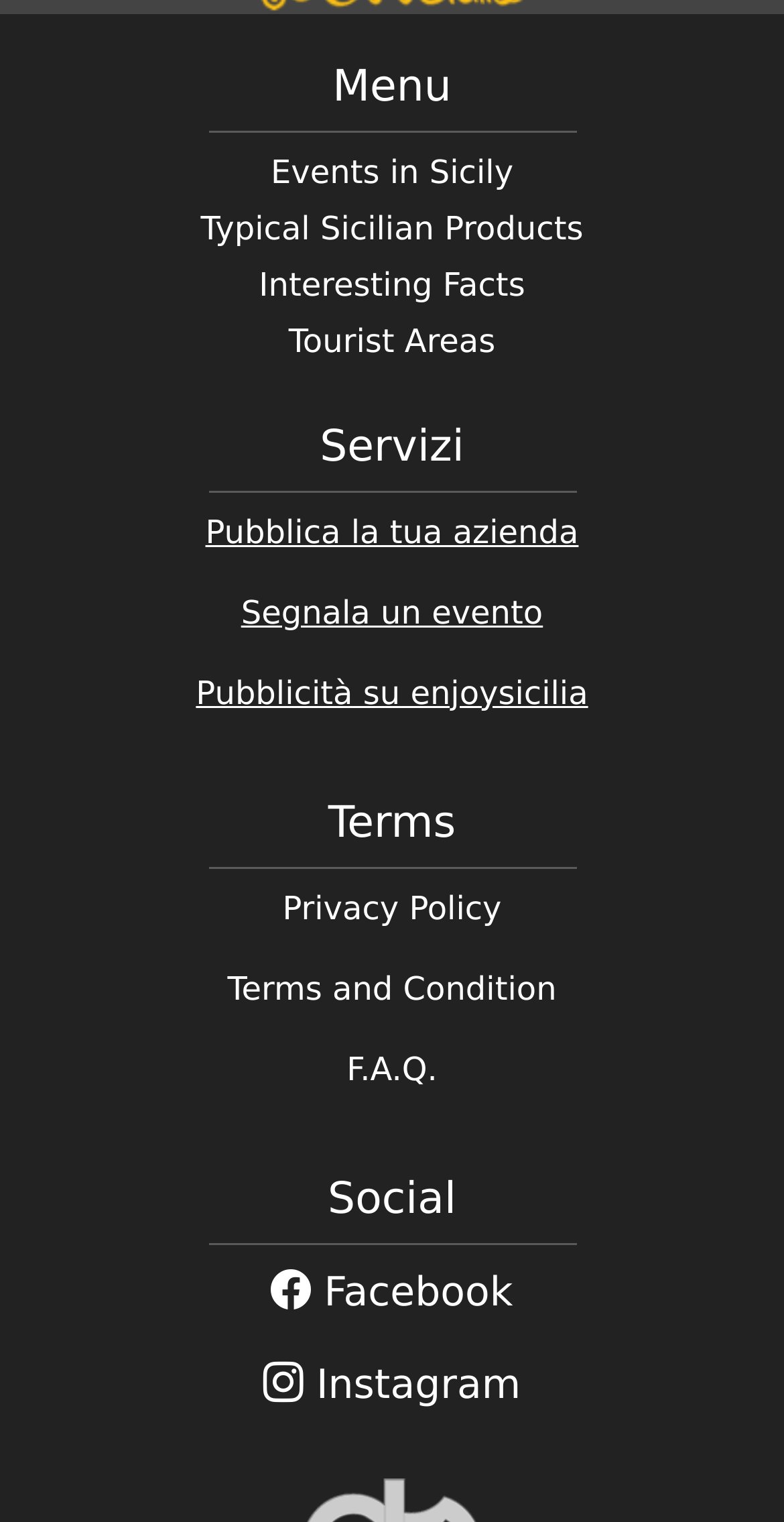Locate the bounding box coordinates of the segment that needs to be clicked to meet this instruction: "View events in Sicily".

[0.345, 0.1, 0.655, 0.125]